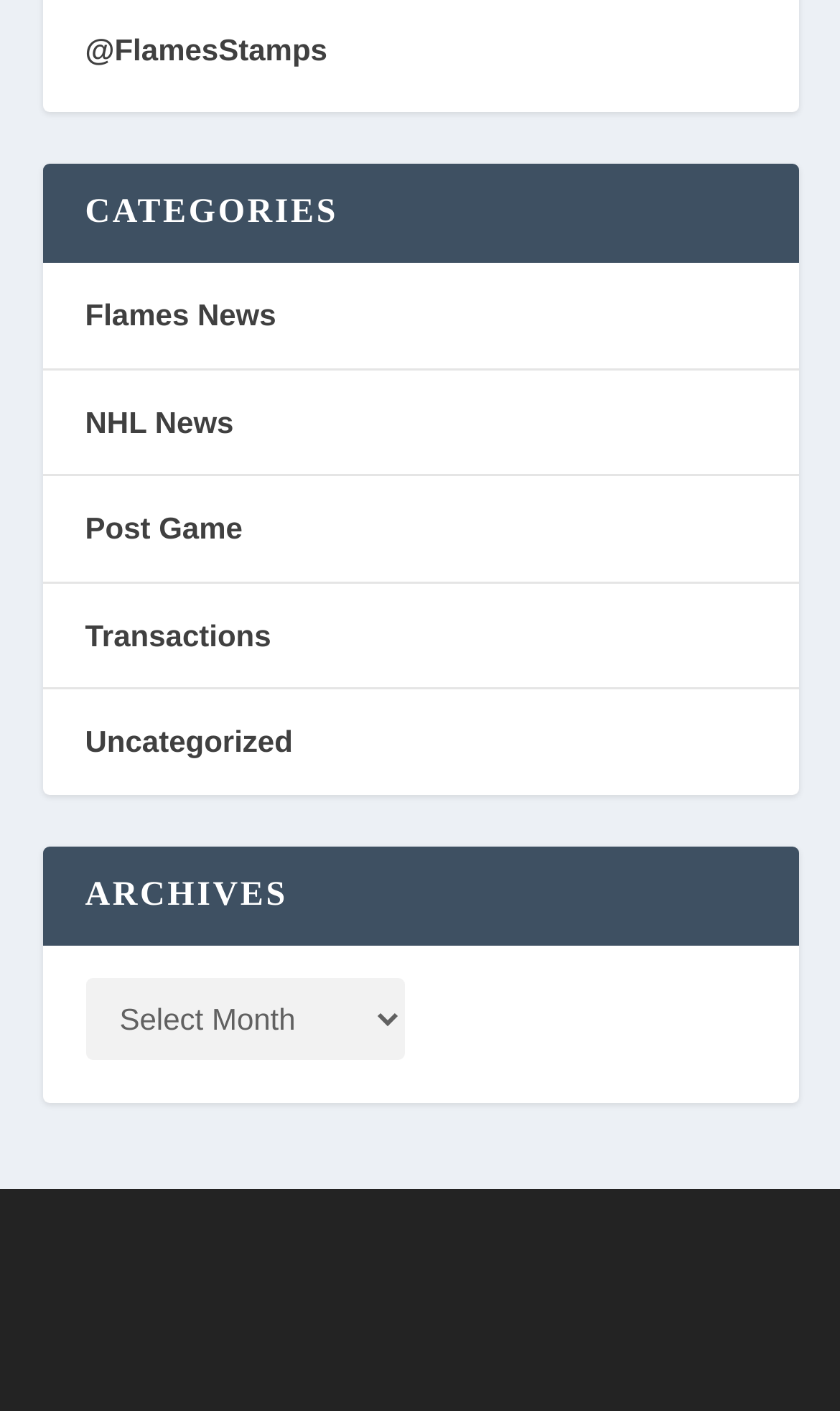Identify the bounding box coordinates for the UI element described as follows: Uncategorized. Use the format (top-left x, top-left y, bottom-right x, bottom-right y) and ensure all values are floating point numbers between 0 and 1.

[0.101, 0.514, 0.349, 0.538]